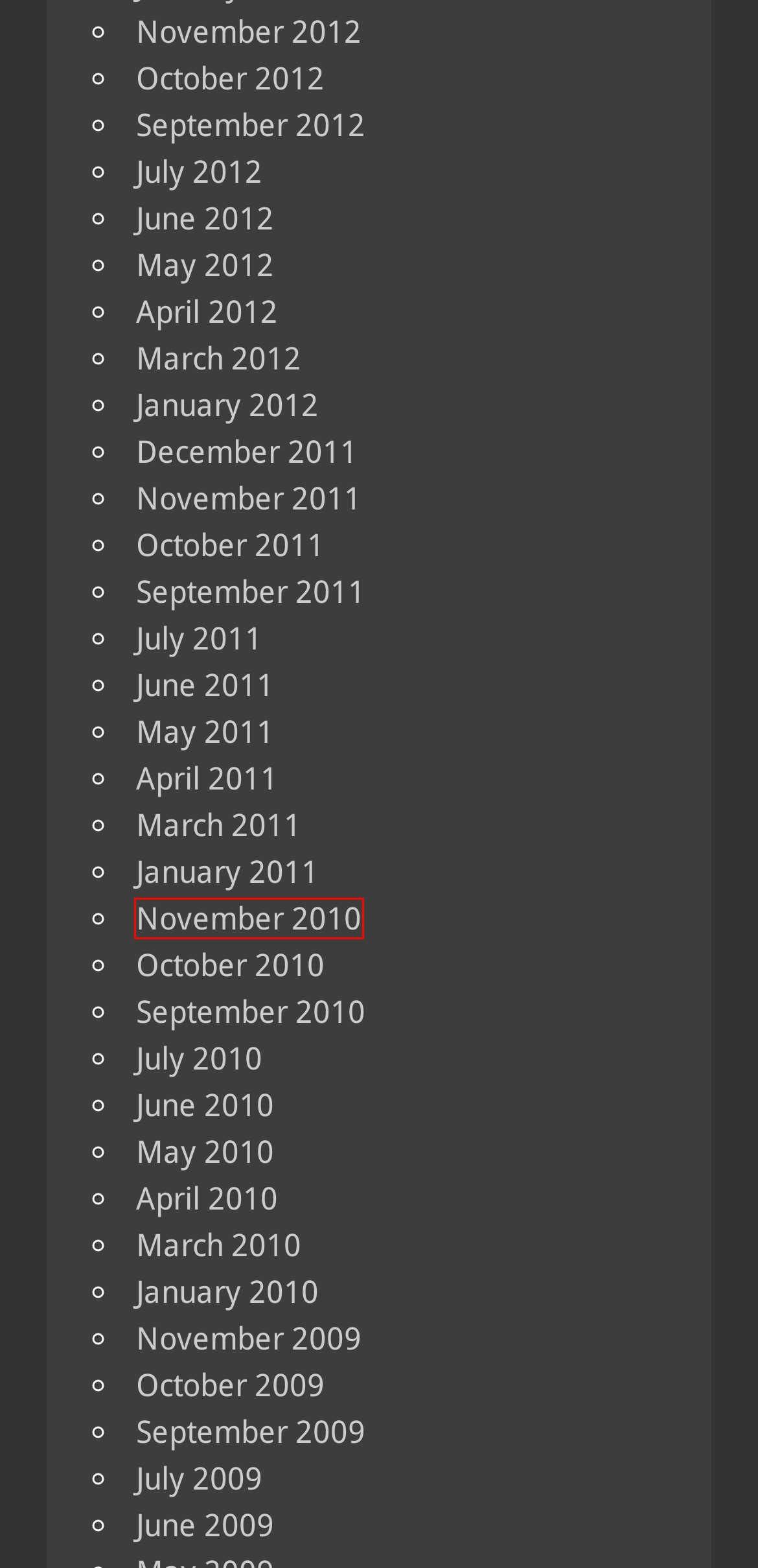You are provided with a screenshot of a webpage highlighting a UI element with a red bounding box. Choose the most suitable webpage description that matches the new page after clicking the element in the bounding box. Here are the candidates:
A. July 2010 – ANIMAL PEOPLE NEWS
B. October 2011 – ANIMAL PEOPLE NEWS
C. June 2009 – ANIMAL PEOPLE NEWS
D. March 2012 – ANIMAL PEOPLE NEWS
E. November 2010 – ANIMAL PEOPLE NEWS
F. December 2011 – ANIMAL PEOPLE NEWS
G. September 2012 – ANIMAL PEOPLE NEWS
H. July 2012 – ANIMAL PEOPLE NEWS

E